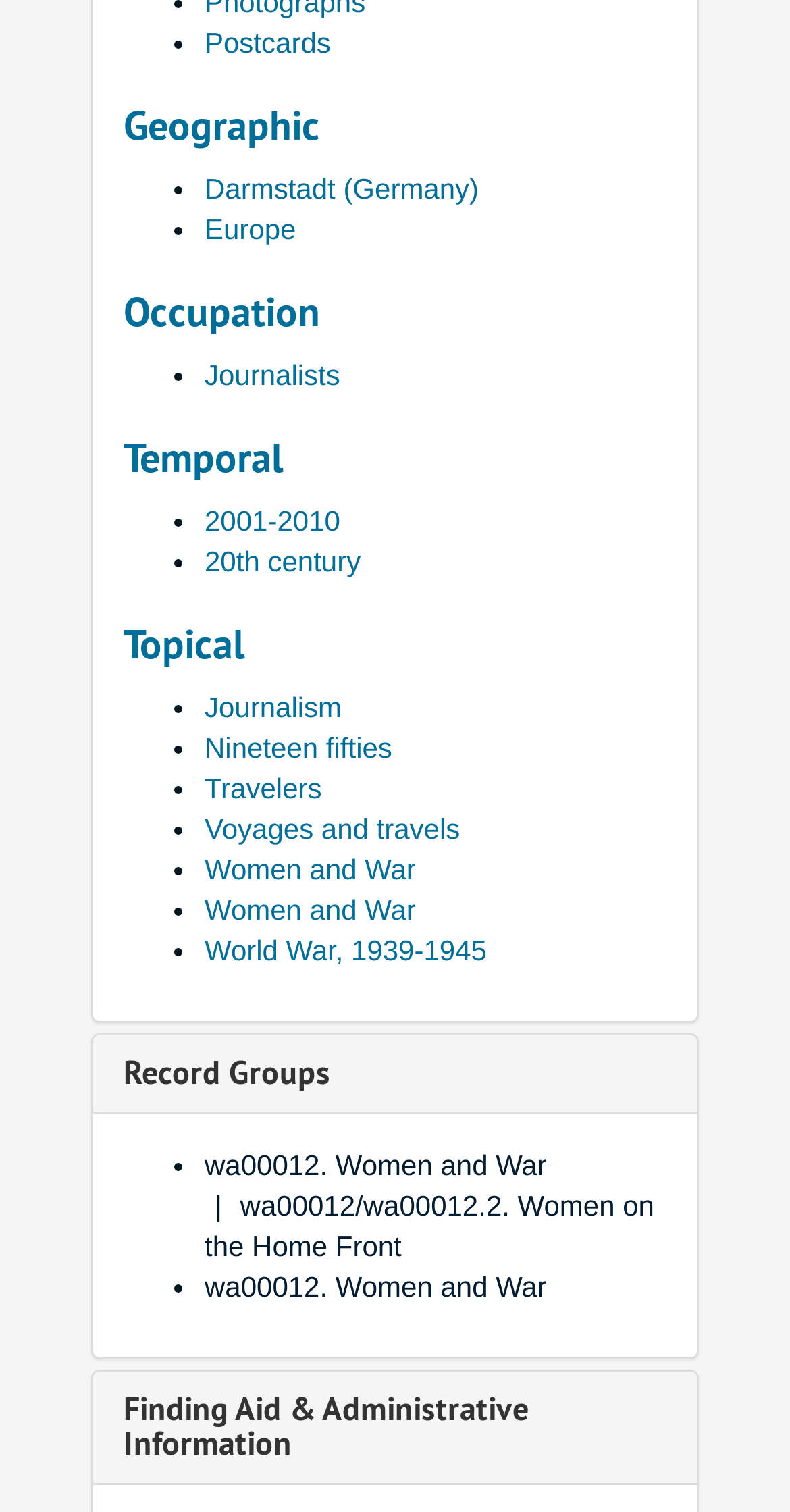Kindly determine the bounding box coordinates for the clickable area to achieve the given instruction: "Open wa00012. Women and War".

[0.259, 0.759, 0.692, 0.781]